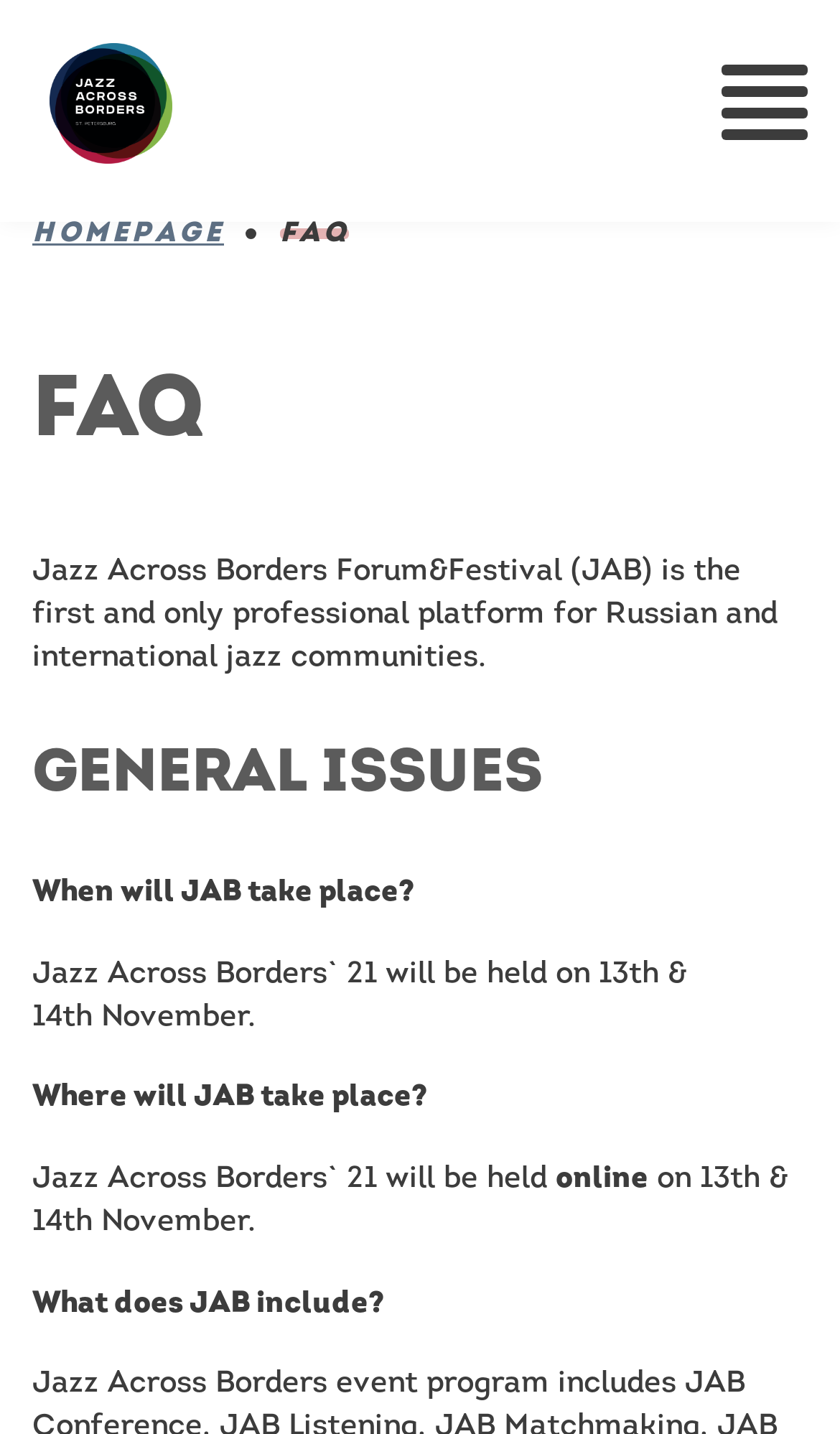Answer briefly with one word or phrase:
What is Jazz Across Borders about?

Russian and international jazz communities